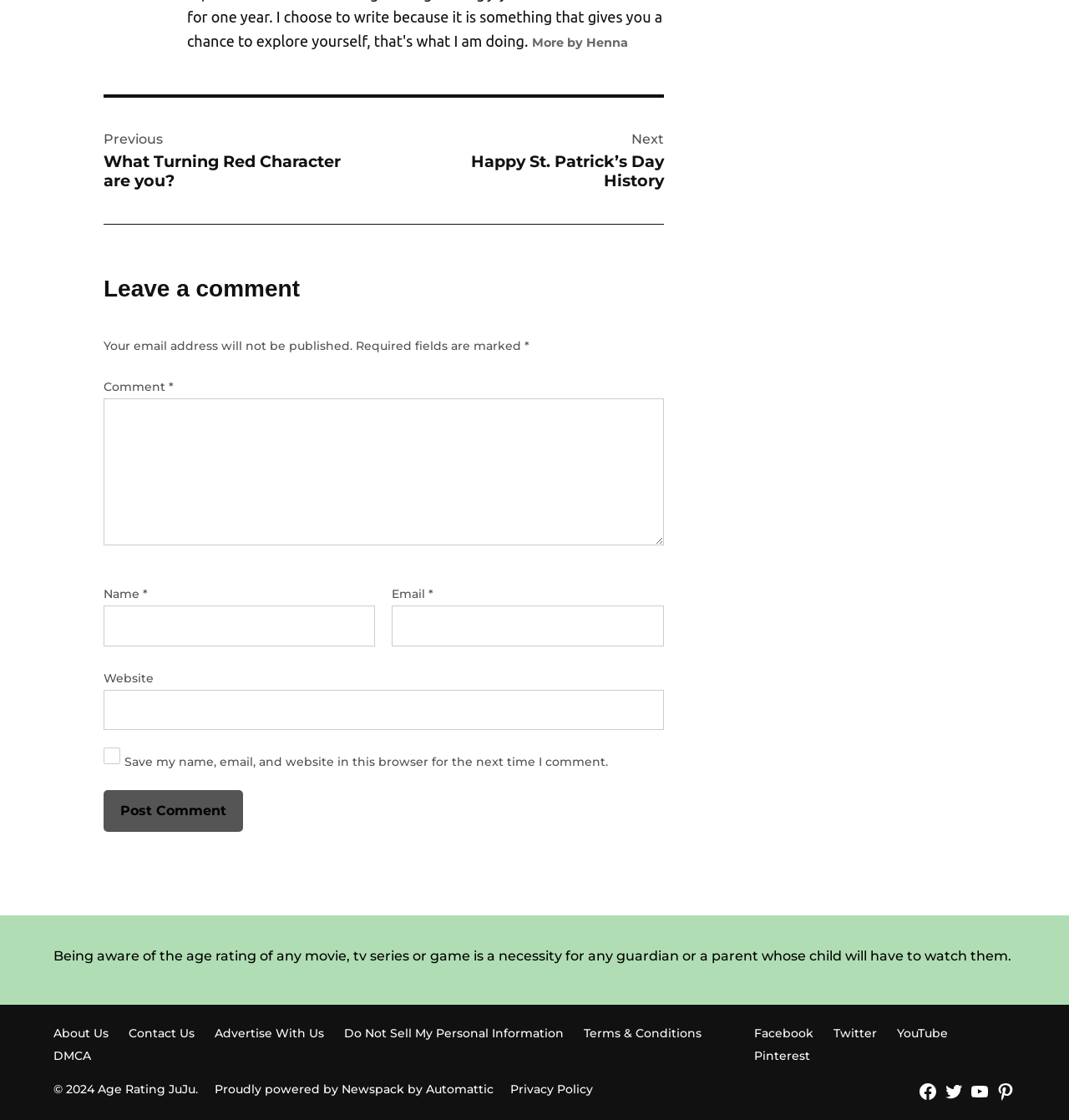Determine the bounding box coordinates of the clickable element to achieve the following action: 'Click on 'Facebook''. Provide the coordinates as four float values between 0 and 1, formatted as [left, top, right, bottom].

[0.705, 0.912, 0.761, 0.933]